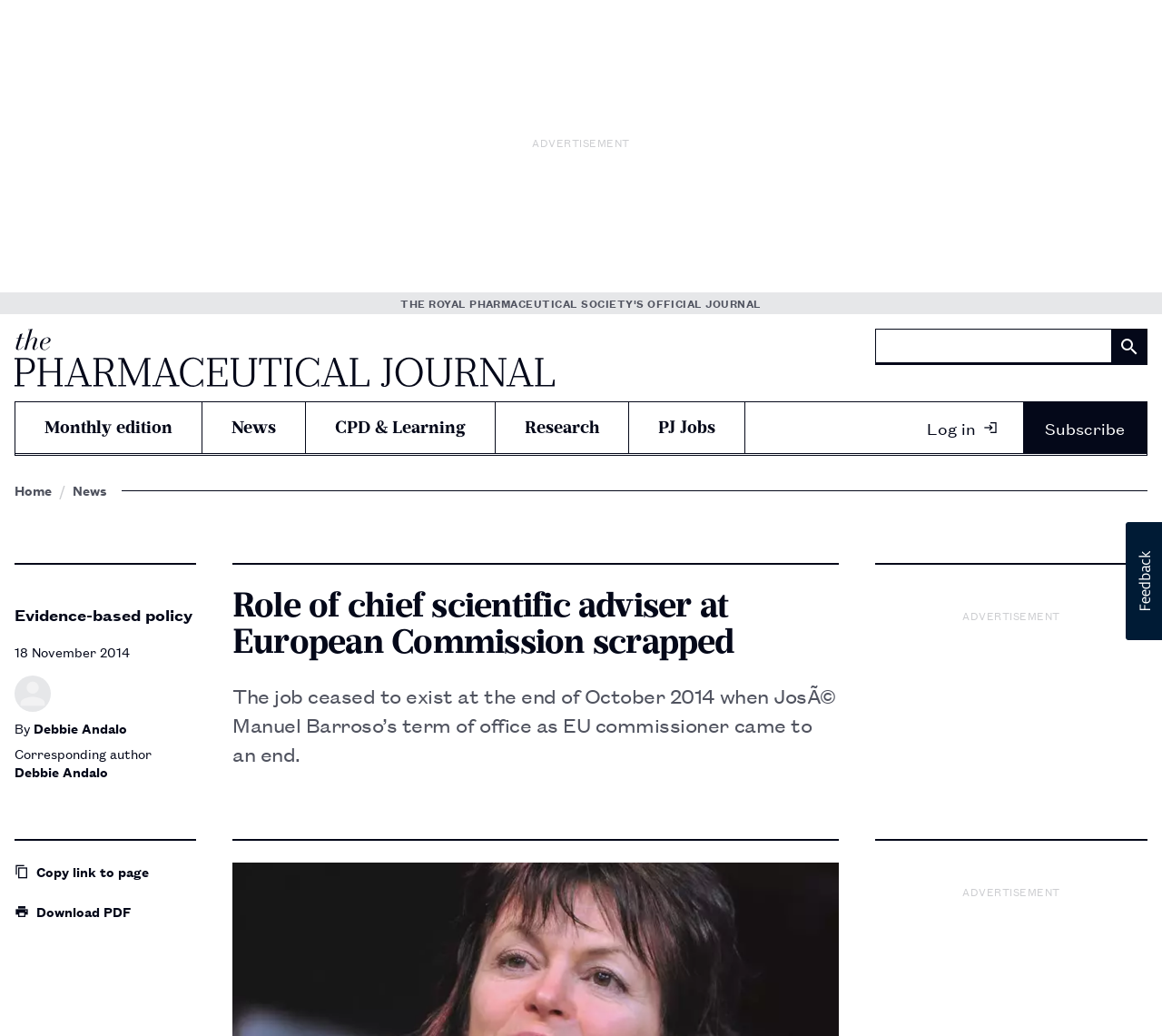Provide the bounding box coordinates of the HTML element this sentence describes: "Home". The bounding box coordinates consist of four float numbers between 0 and 1, i.e., [left, top, right, bottom].

[0.012, 0.465, 0.045, 0.482]